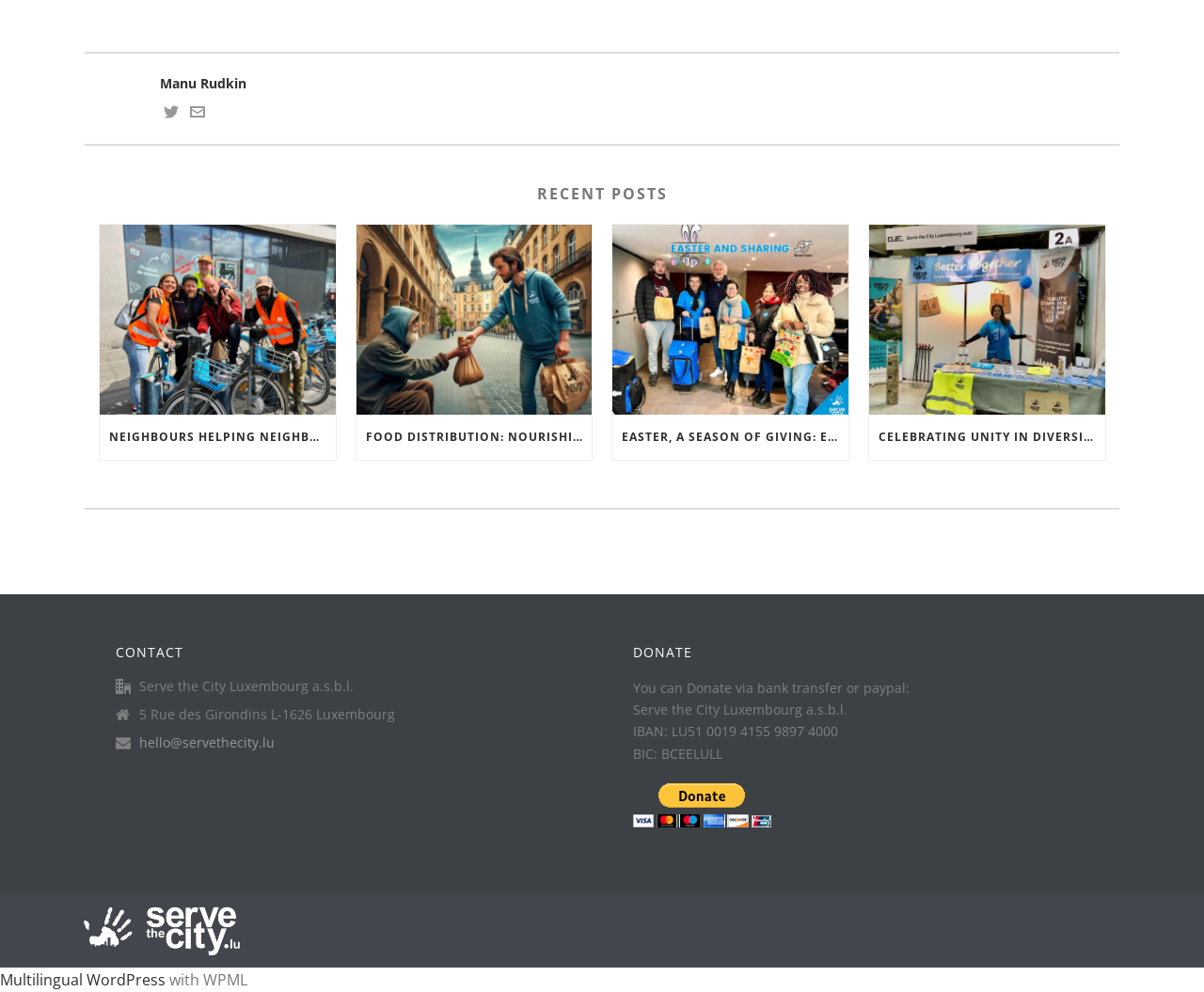Identify the bounding box coordinates for the UI element described as: "Neighbours Helping Neighbours!". The coordinates should be provided as four floats between 0 and 1: [left, top, right, bottom].

[0.083, 0.418, 0.279, 0.463]